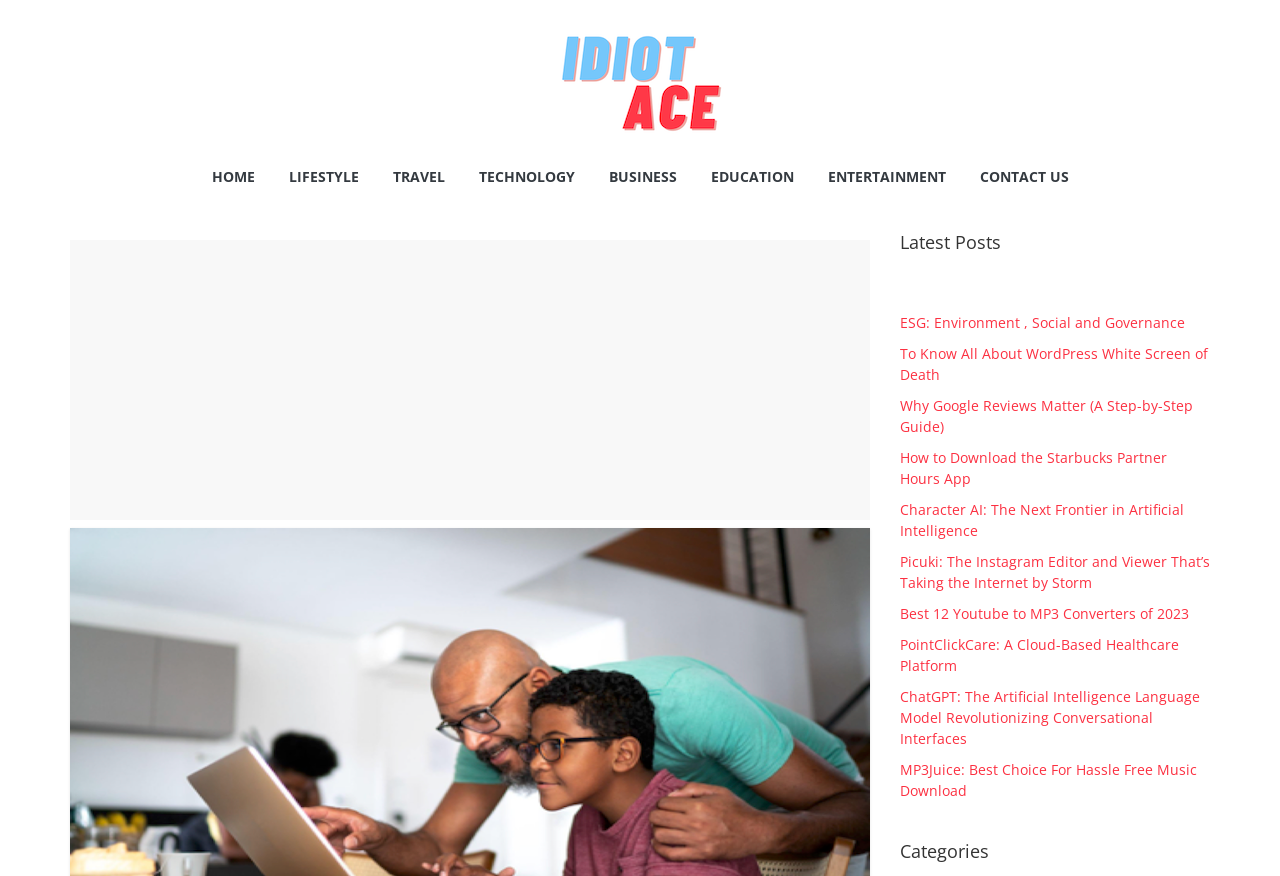Point out the bounding box coordinates of the section to click in order to follow this instruction: "View the 'ESG: Environment, Social and Governance' article".

[0.703, 0.357, 0.926, 0.379]